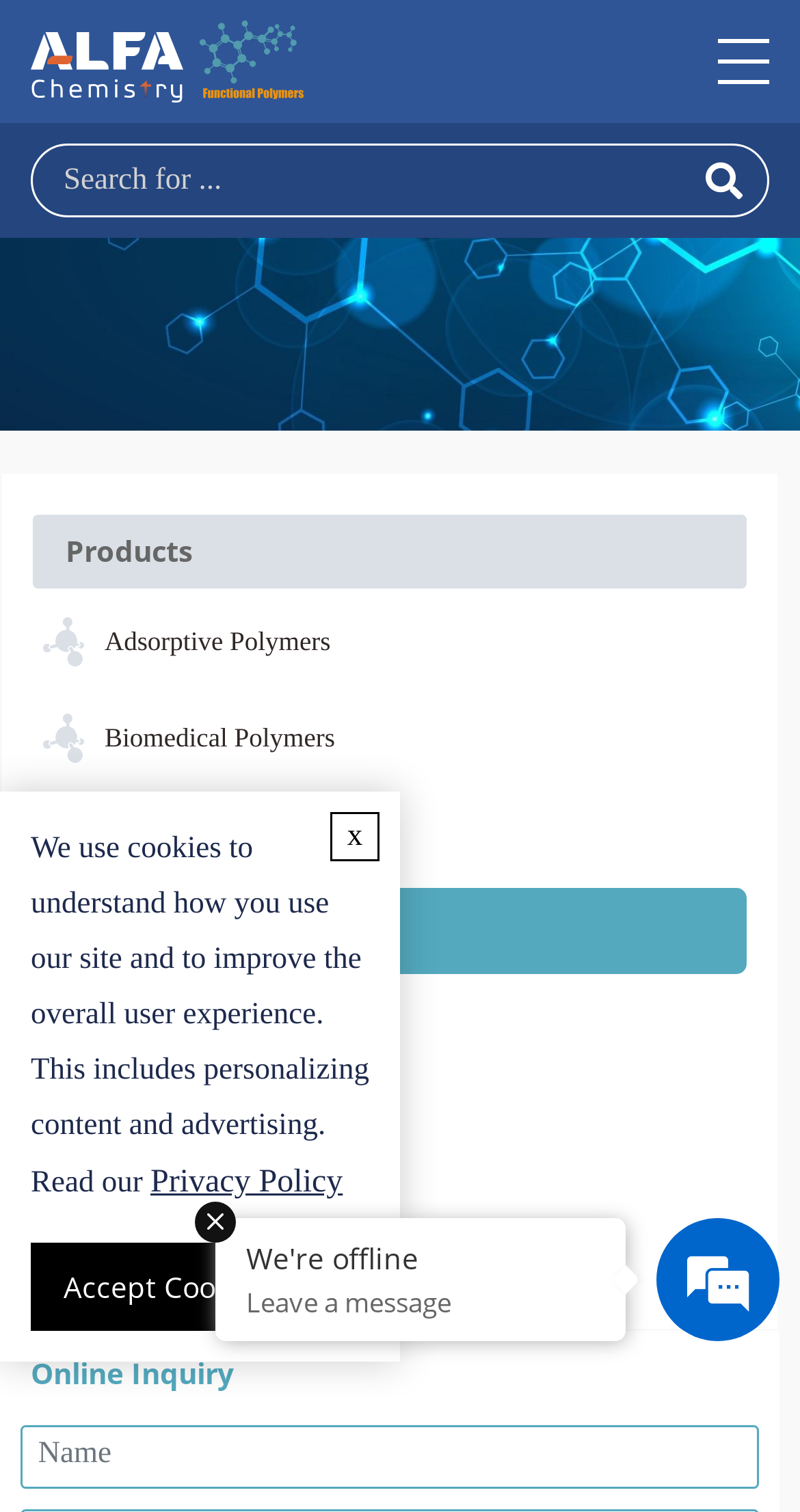Using the element description: "name="q" placeholder="Search for ..."", determine the bounding box coordinates for the specified UI element. The coordinates should be four float numbers between 0 and 1, [left, top, right, bottom].

[0.041, 0.096, 0.882, 0.142]